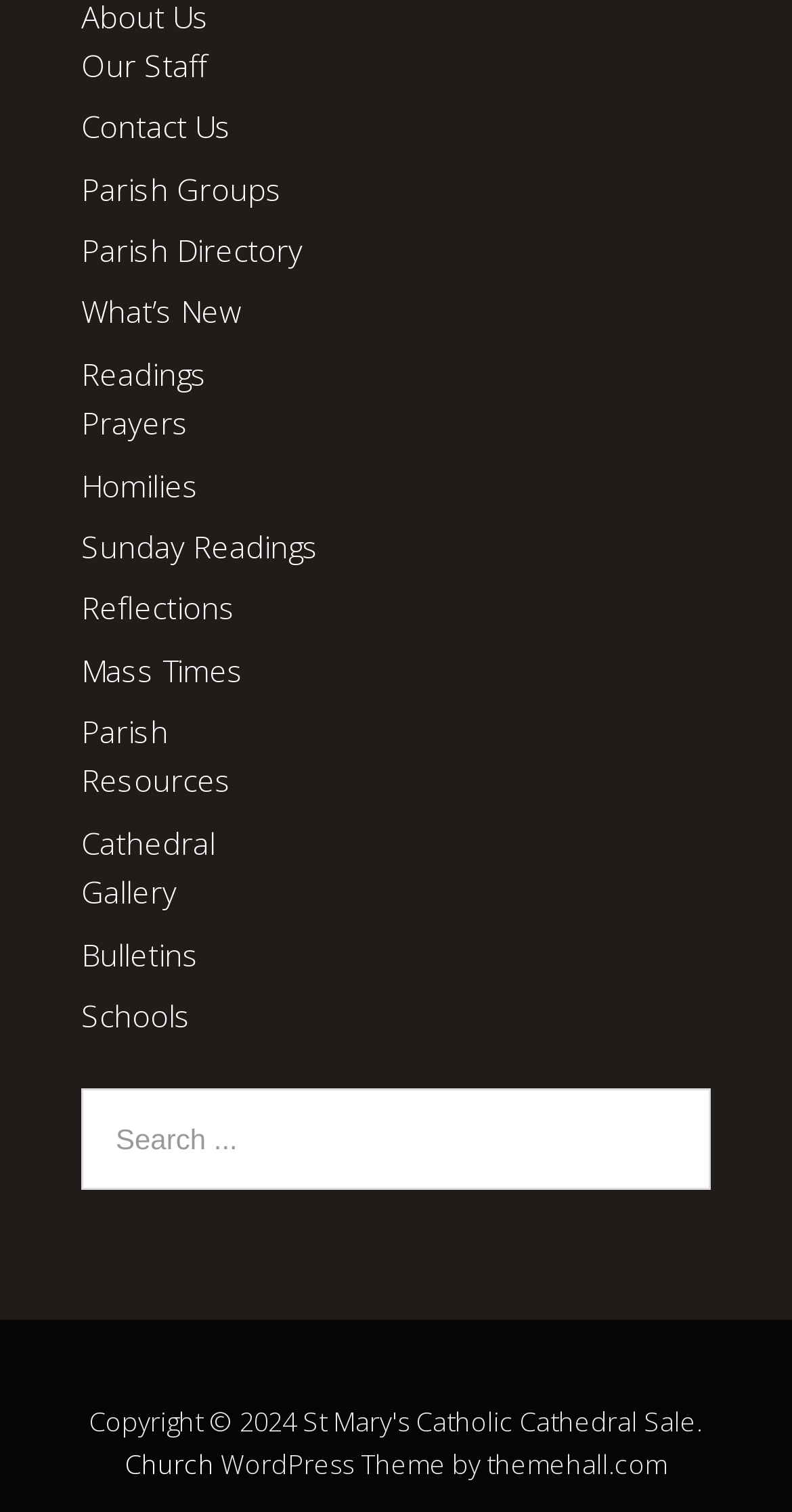Please locate the bounding box coordinates of the region I need to click to follow this instruction: "Search for something".

[0.103, 0.72, 0.897, 0.787]